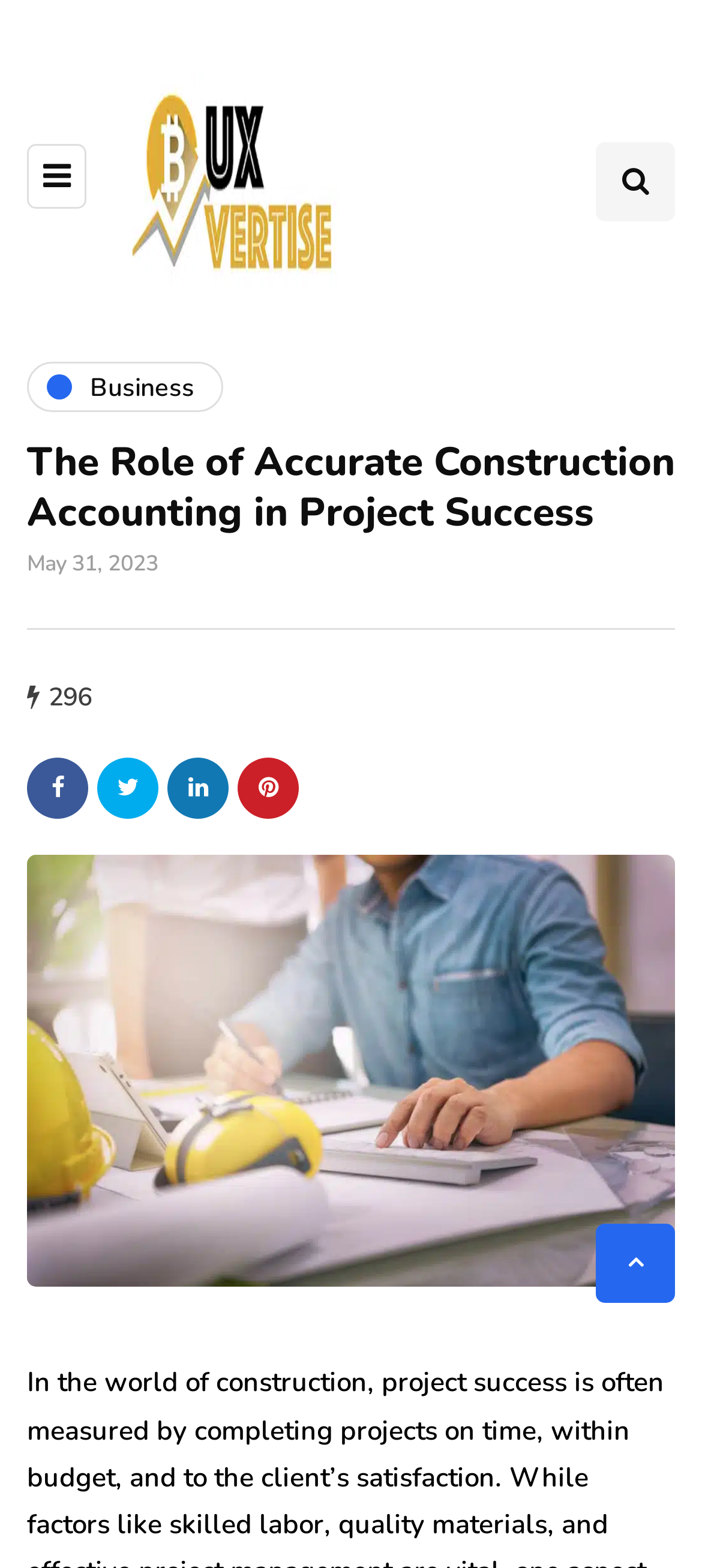Determine the bounding box coordinates of the target area to click to execute the following instruction: "scroll to top."

[0.849, 0.78, 0.962, 0.831]